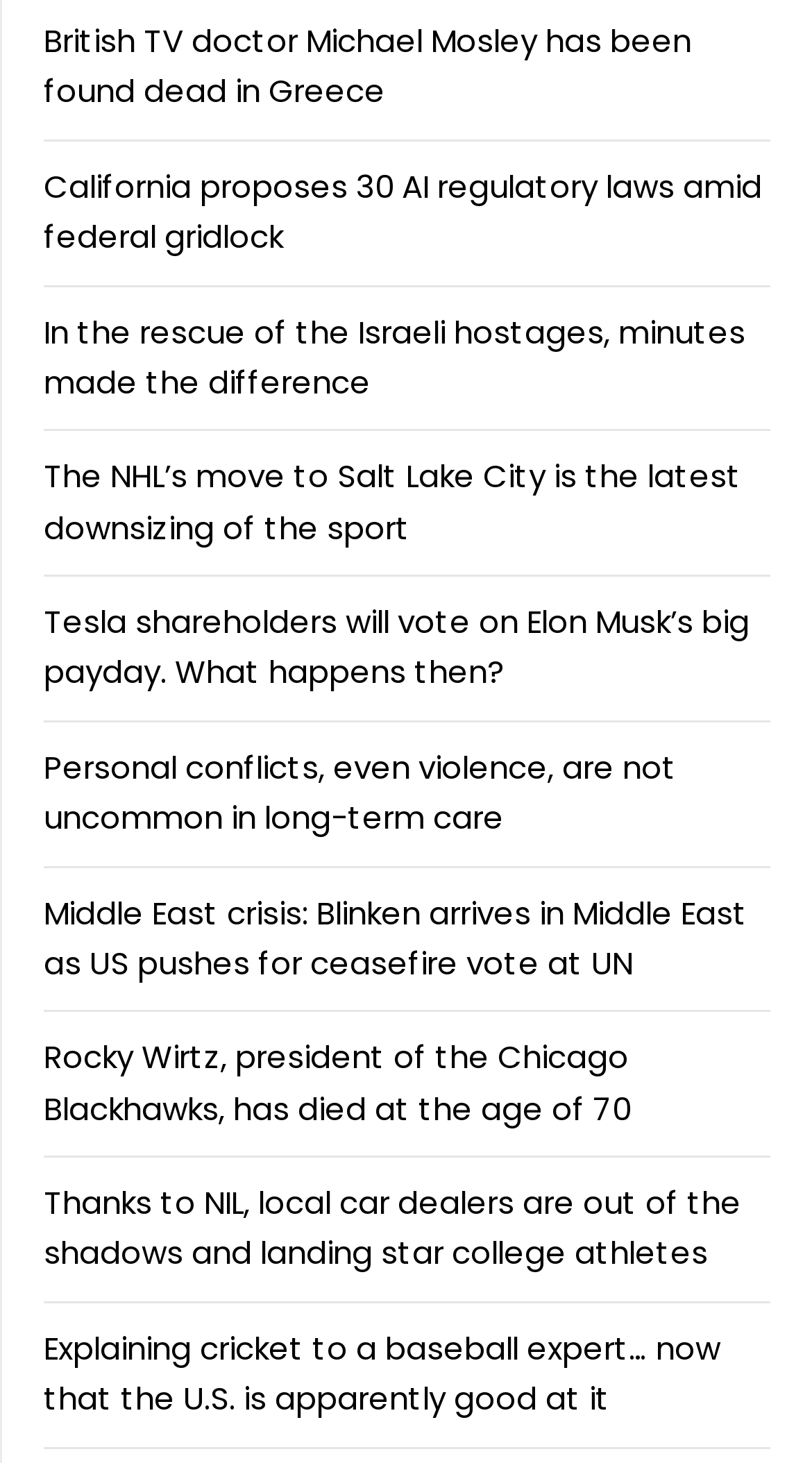Show me the bounding box coordinates of the clickable region to achieve the task as per the instruction: "Read news about British TV doctor Michael Mosley".

[0.054, 0.013, 0.851, 0.077]